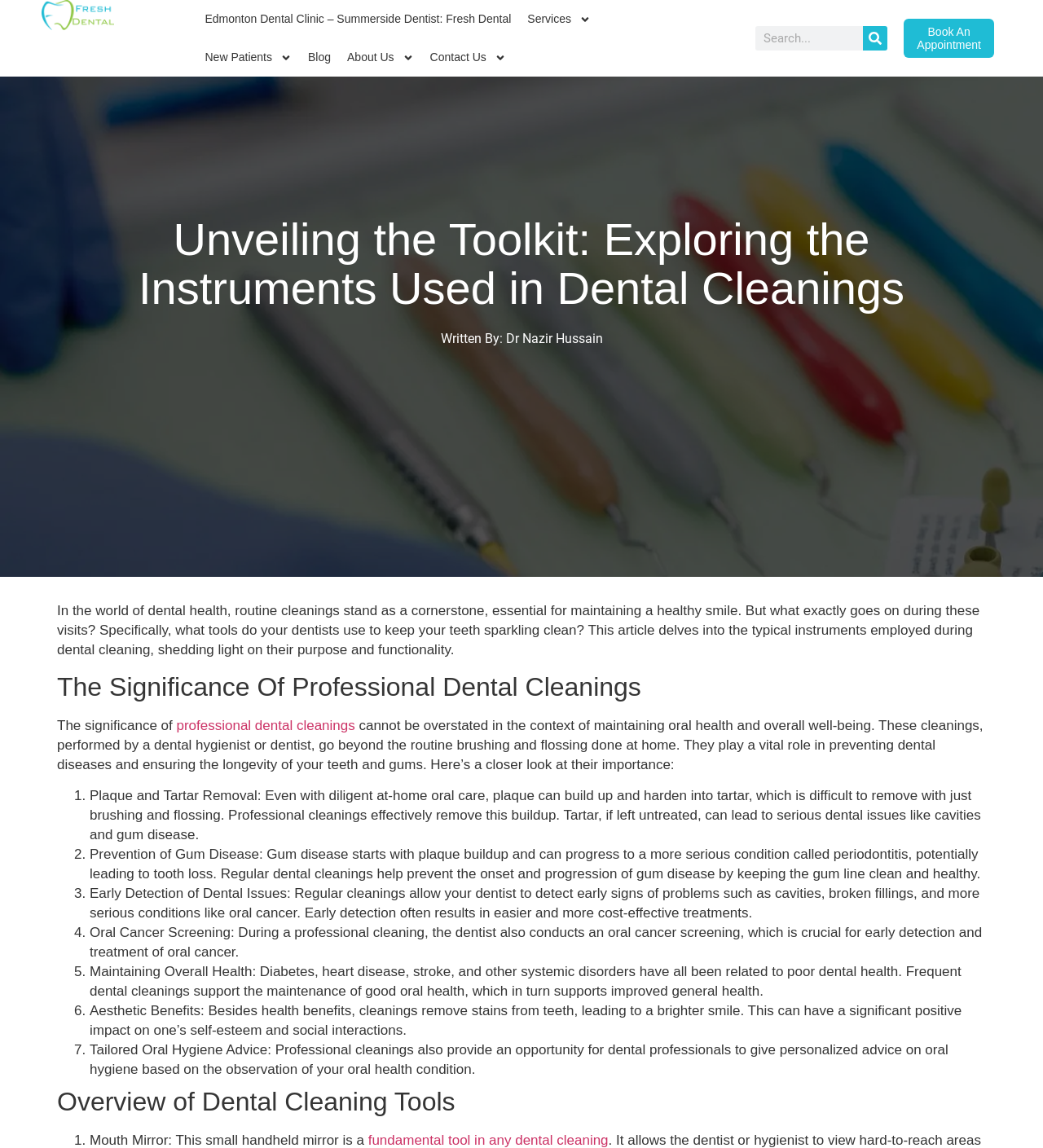Identify the bounding box coordinates of the clickable region necessary to fulfill the following instruction: "Search for something". The bounding box coordinates should be four float numbers between 0 and 1, i.e., [left, top, right, bottom].

[0.724, 0.023, 0.851, 0.044]